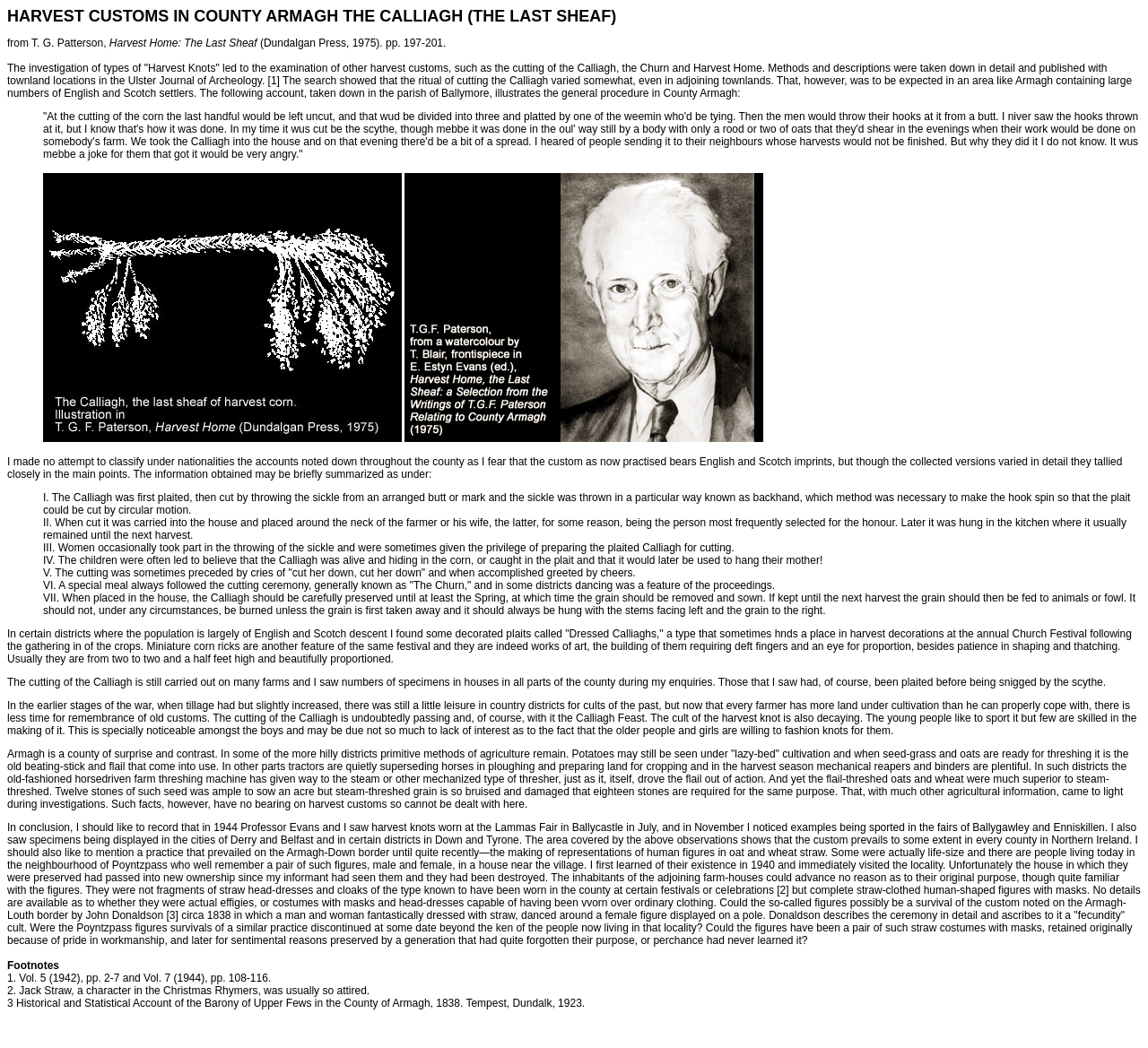What is the title of the harvest custom described?
Based on the screenshot, give a detailed explanation to answer the question.

The title of the harvest custom described is 'The Calliagh' which is mentioned in the heading 'HARVEST CUSTOMS IN COUNTY ARMAGH THE CALLIAGH (THE LAST SHEAF)' at the top of the webpage.